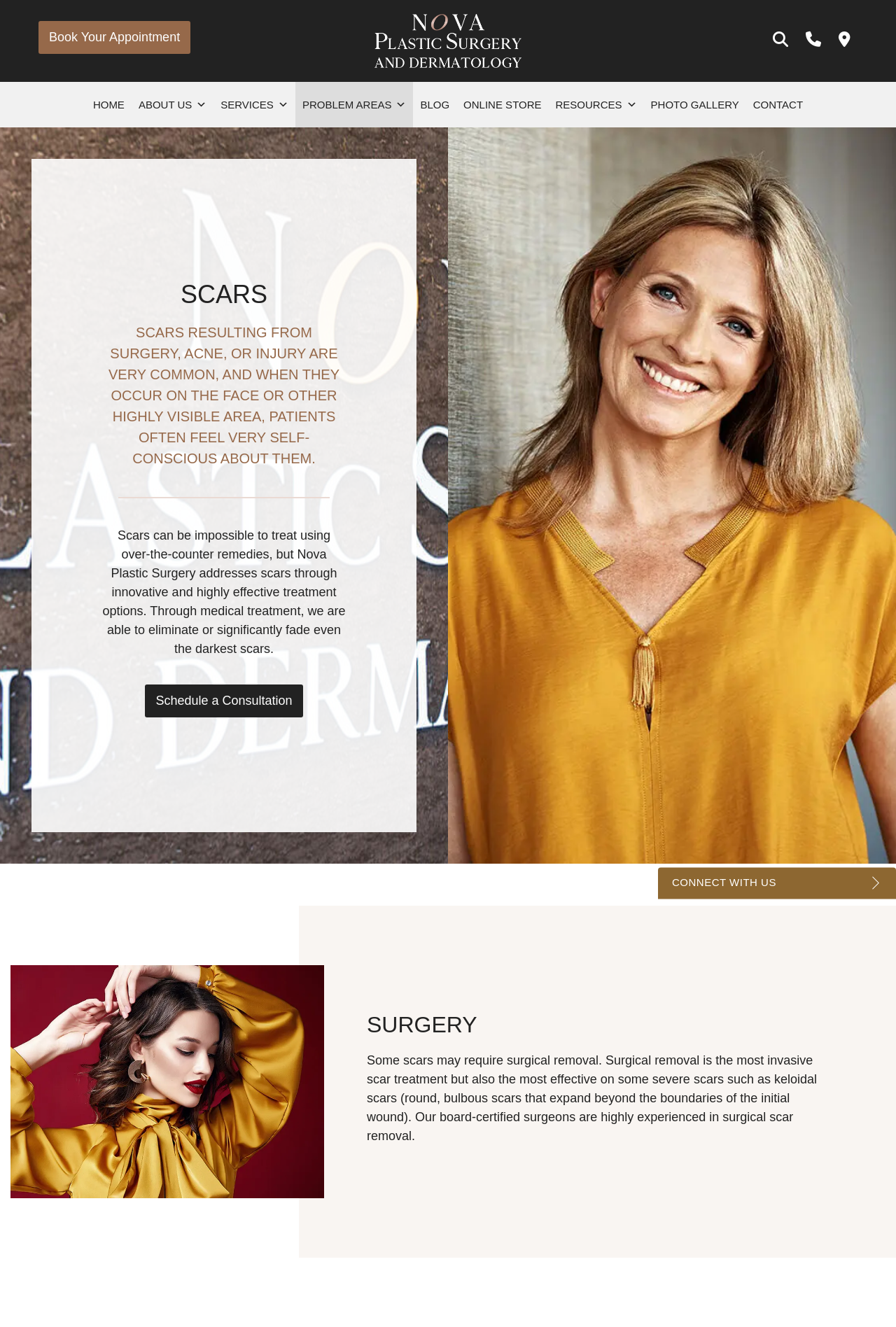Generate a comprehensive description of the contents of the webpage.

The webpage is about scar treatment, specifically highlighting the services offered by Nova Plastic Surgery and Dermatology. At the top, there is a navigation menu with links to various sections of the website, including "HOME", "ABOUT US", "SERVICES", and more. 

Below the navigation menu, there is a prominent heading "SCARS" followed by a paragraph of text describing the commonality of scars and their impact on self-consciousness. 

A horizontal separator line divides the content, and below it, there is a section describing the treatment options offered by Nova Plastic Surgery, including medical treatment to eliminate or fade scars. A call-to-action link "Schedule a Consultation" is placed below this section.

To the right of this section, there is an image of a beautiful woman in yellow, which takes up a significant portion of the page. 

Further down, there are two columns of content. The left column contains a heading "SURGERY" followed by a link to the "SURGERY" section and a paragraph describing the surgical removal of scars. The right column appears to be empty.

At the bottom of the page, there is a link to "CONNECT WITH US". The top-right corner of the page has links to "Book Your Appointment", "Search the Site", "Call Us", and "Get Directions". The logo of Nova Plastic Surgery and Dermatology is also located at the top, along with a link to the homepage.